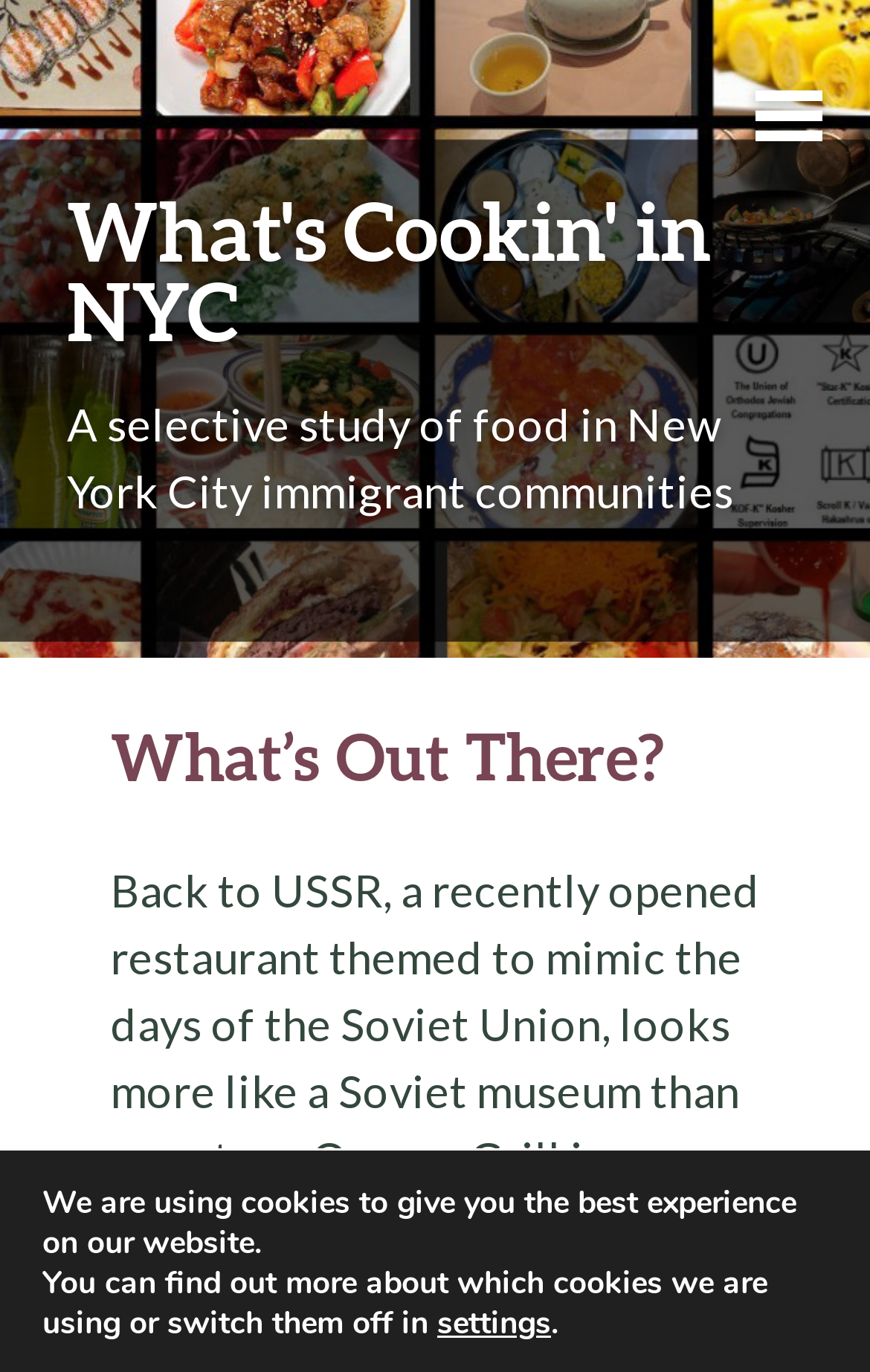What is the name of the website?
Can you provide an in-depth and detailed response to the question?

The name of the website can be found in the heading element 'What's Cookin' in NYC' which is also a link, indicating that it might be the website's title or logo.